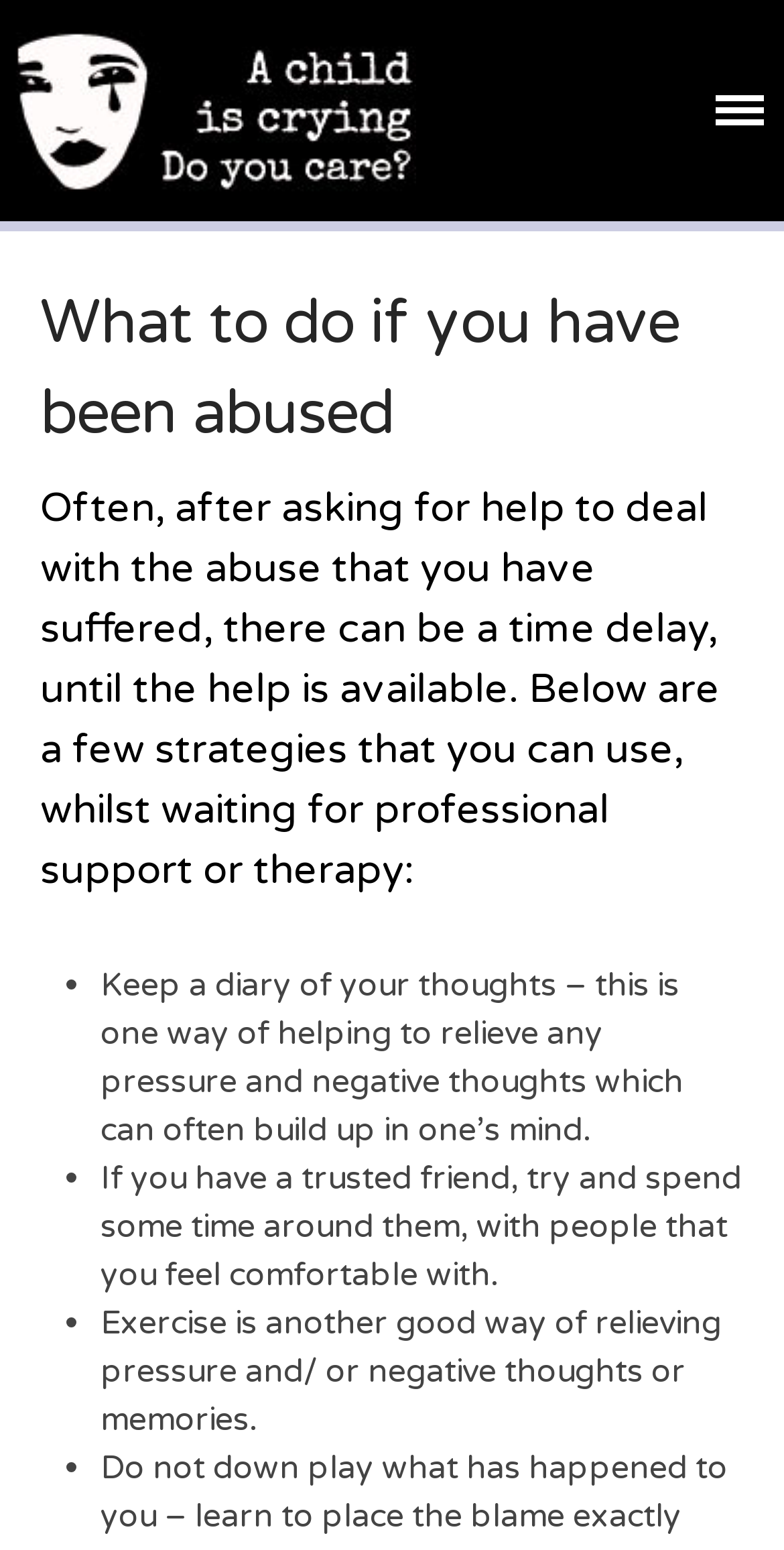What is the first strategy for dealing with abuse?
Based on the content of the image, thoroughly explain and answer the question.

The webpage provides strategies for dealing with abuse while waiting for professional support or therapy. The first strategy listed is to 'Keep a diary of your thoughts – this is one way of helping to relieve any pressure and negative thoughts which can often build up in one’s mind.' This can be found in the static text element following the list marker '•'.